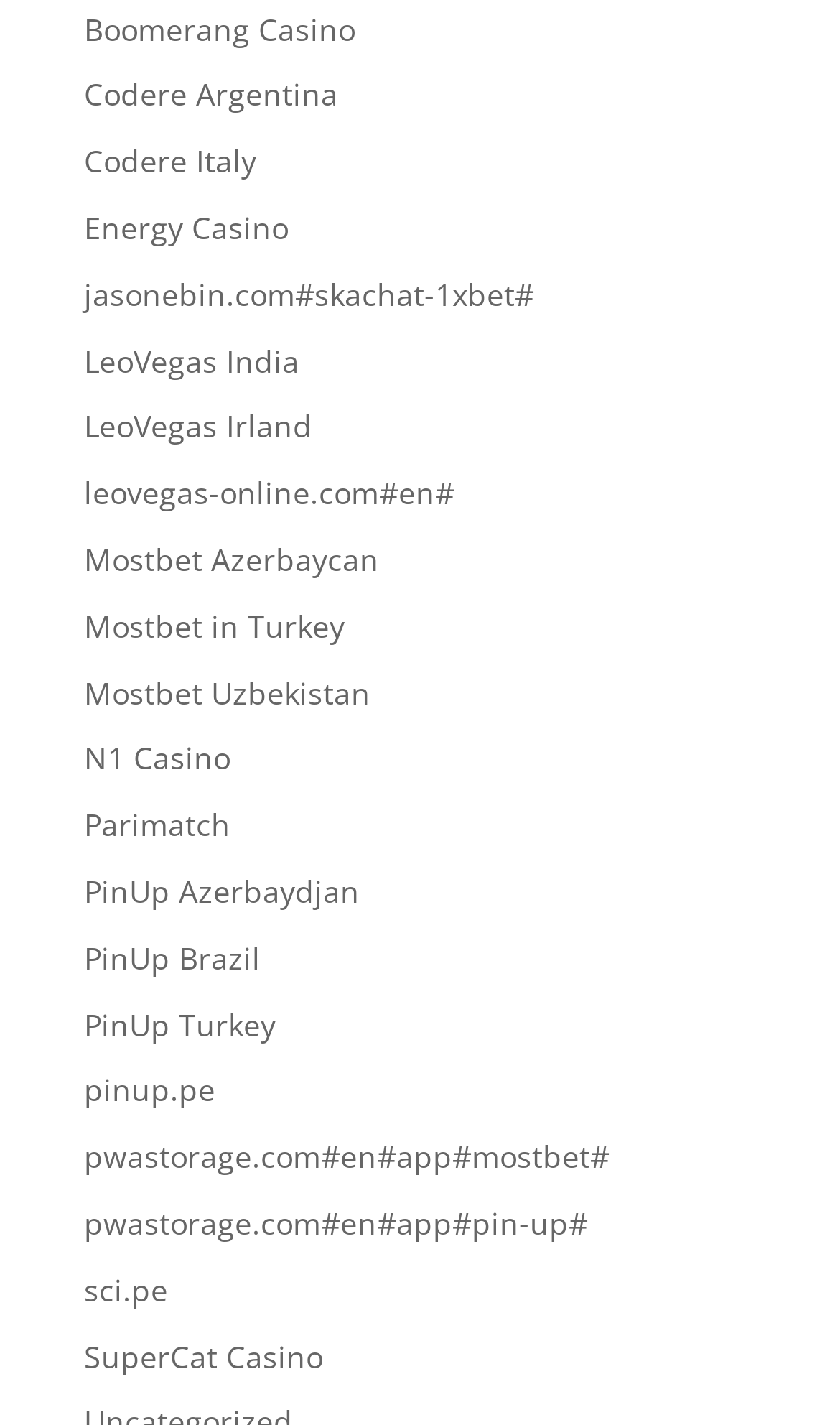How many links are related to Mostbet?
Please provide a single word or phrase based on the screenshot.

3